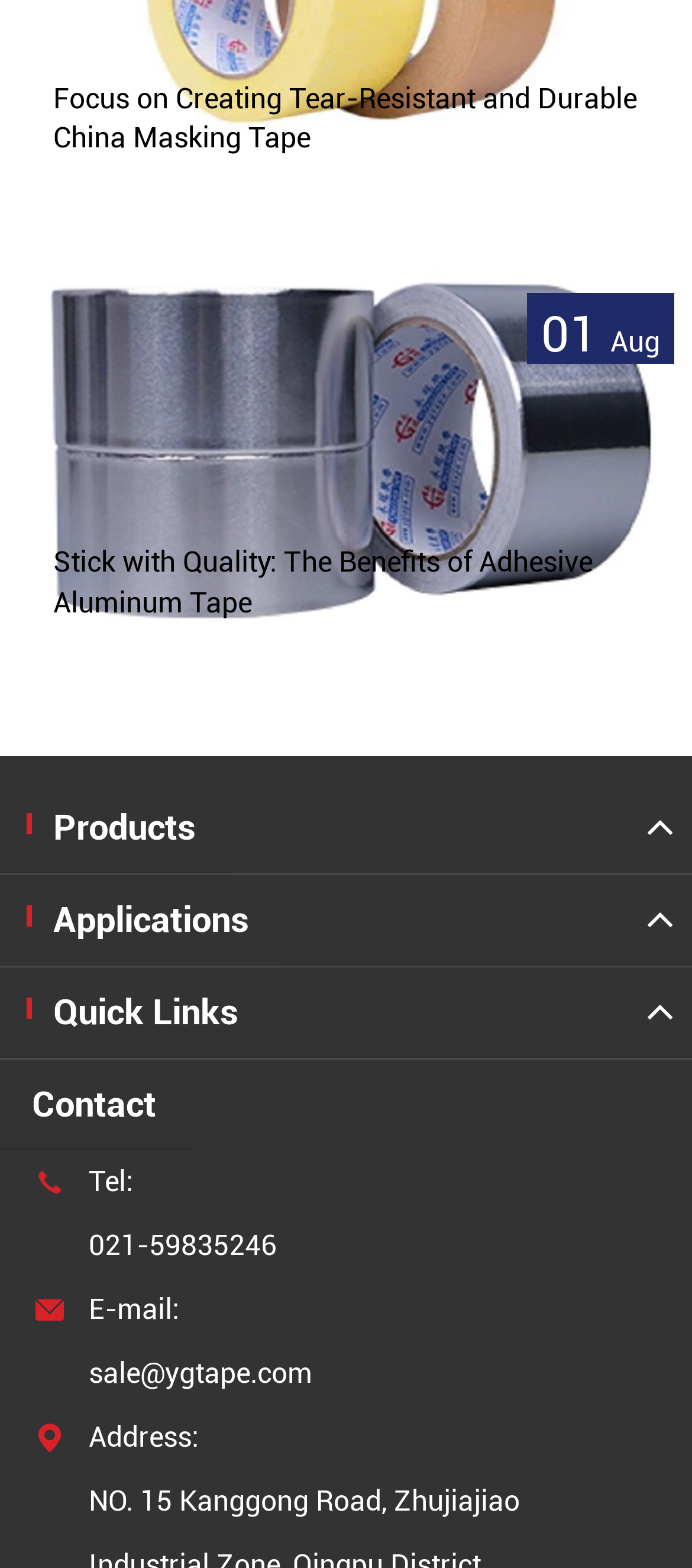Use a single word or phrase to answer this question: 
What is the email address in the contact information?

sale@ygtape.com